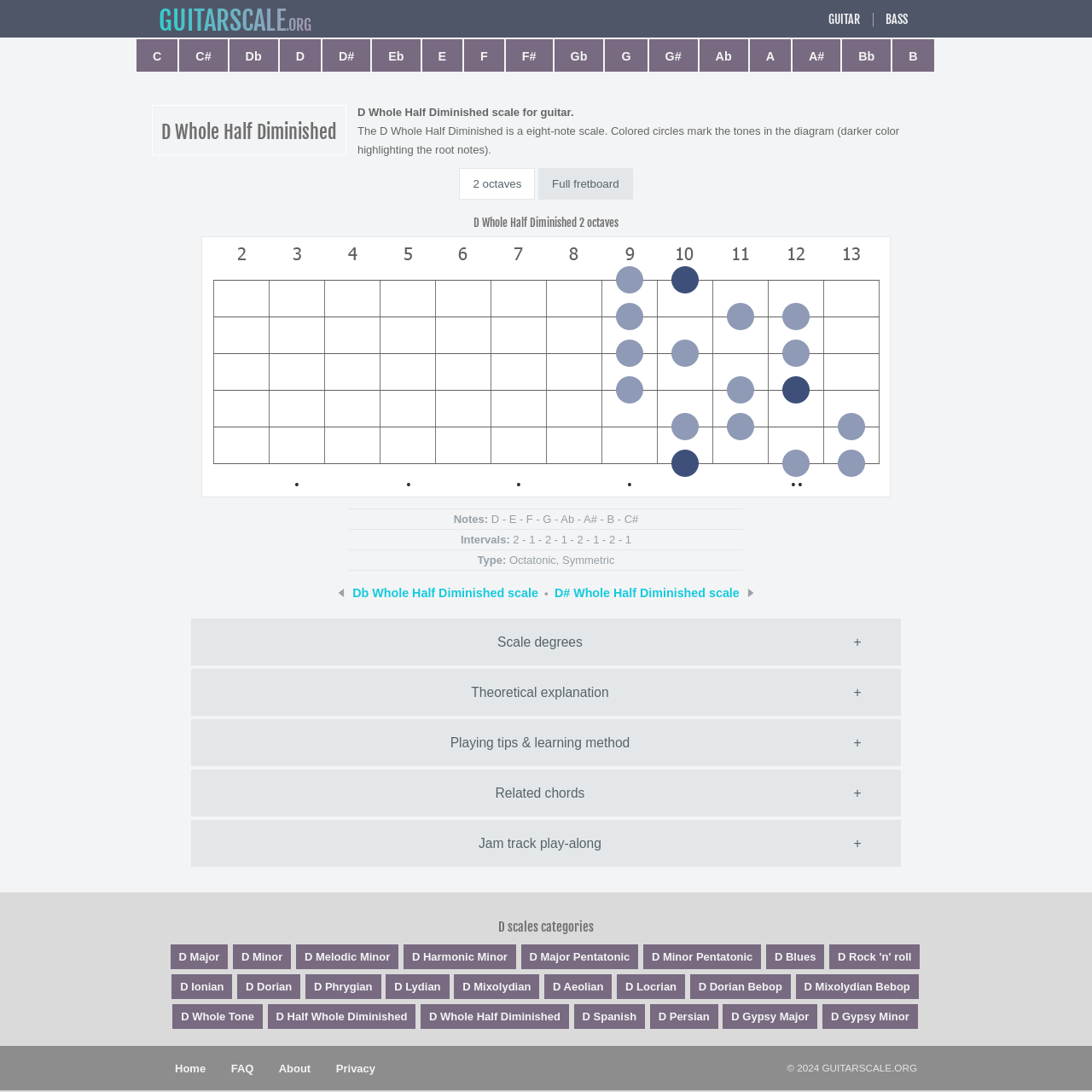Please answer the following question as detailed as possible based on the image: 
What are the notes in the D Whole Half Diminished scale?

The notes in the D Whole Half Diminished scale can be found in the static text 'Notes: D - E - F - G - Ab - A# - B - C#'